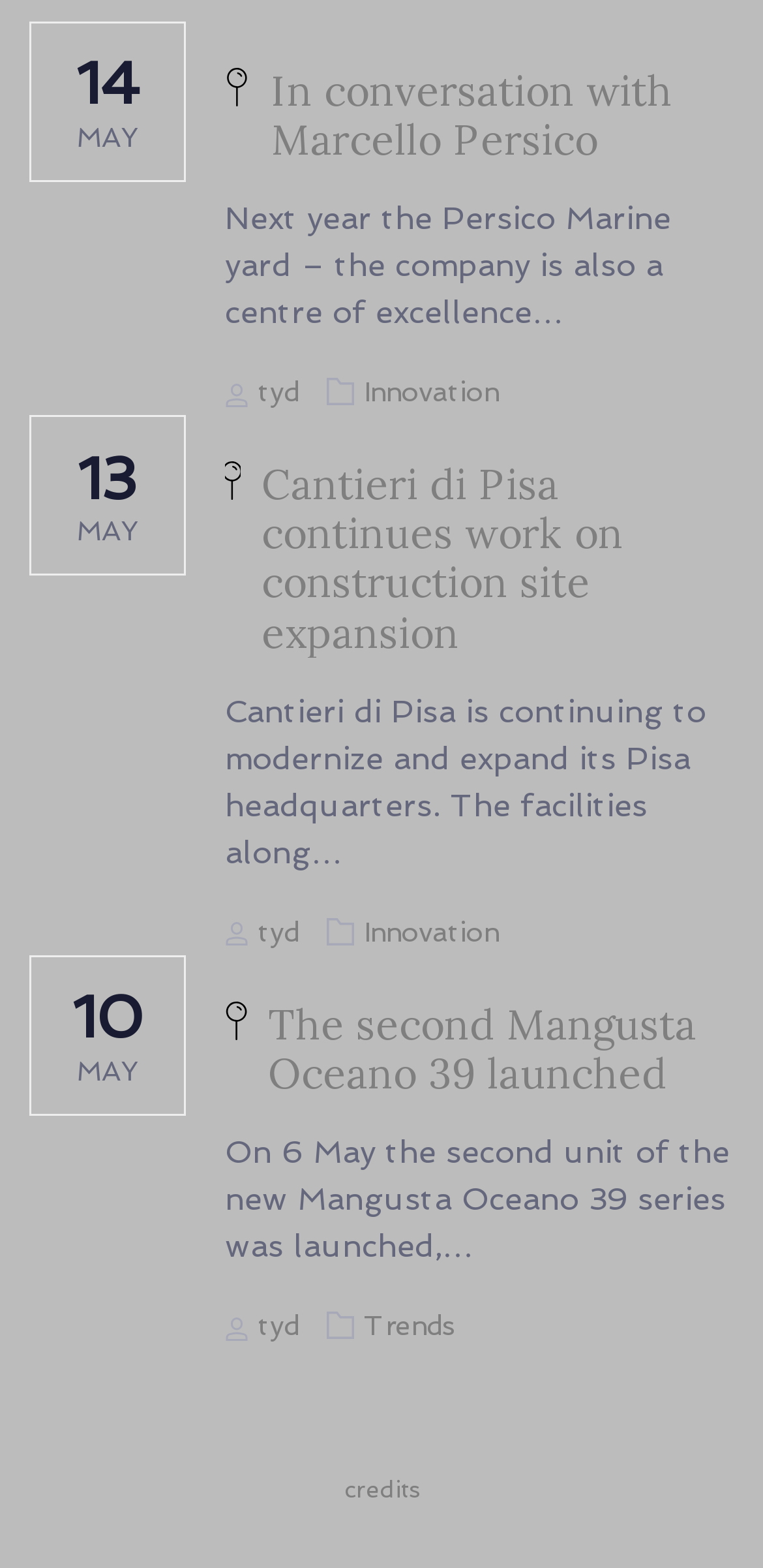Indicate the bounding box coordinates of the element that needs to be clicked to satisfy the following instruction: "Check the Trends tag". The coordinates should be four float numbers between 0 and 1, i.e., [left, top, right, bottom].

[0.477, 0.835, 0.597, 0.855]